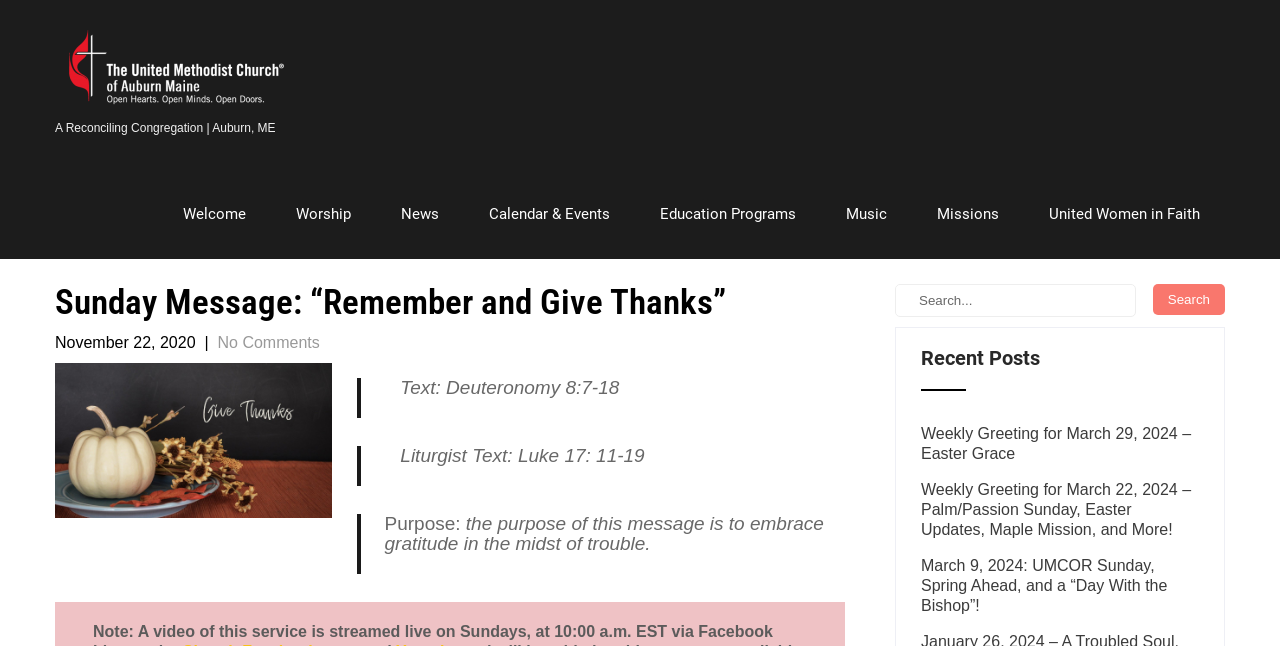Kindly determine the bounding box coordinates of the area that needs to be clicked to fulfill this instruction: "Read the 'Recent Posts'".

[0.699, 0.506, 0.957, 0.644]